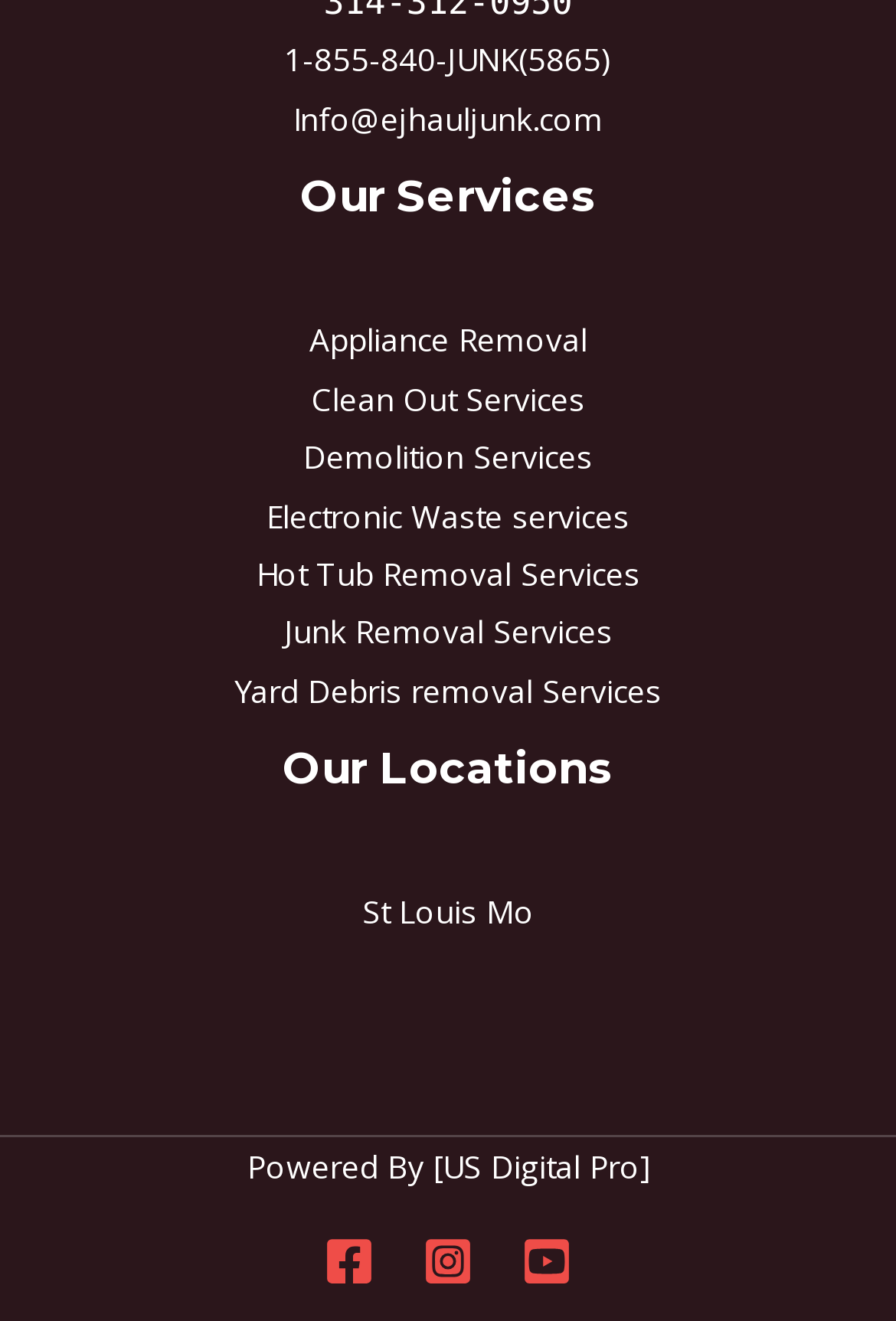Consider the image and give a detailed and elaborate answer to the question: 
Where is the company located?

I found the location by looking at the 'Our Locations' section, which has a static text 'St Louis Mo'.